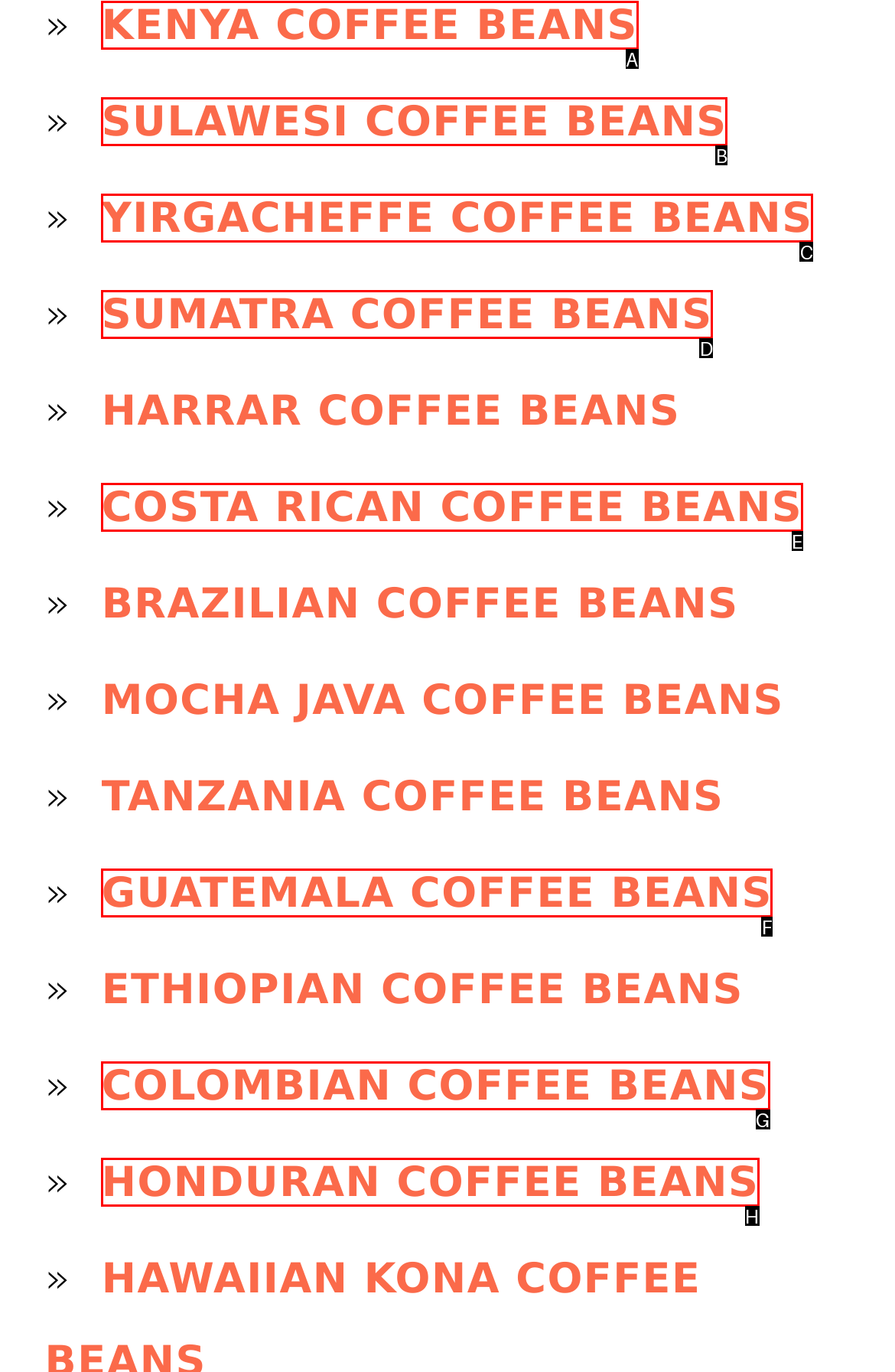Select the option that matches the description: Costa Rican Coffee Beans. Answer with the letter of the correct option directly.

E